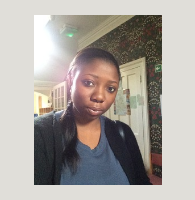Provide a thorough and detailed response to the question by examining the image: 
What is the event where this image was taken?

According to the caption, this image is part of a collection related to the Curiosity Carnival event held on 29 September 2017, where members of the Department's Human Centred Computing group engaged the public in discussions about online safety and fairness.